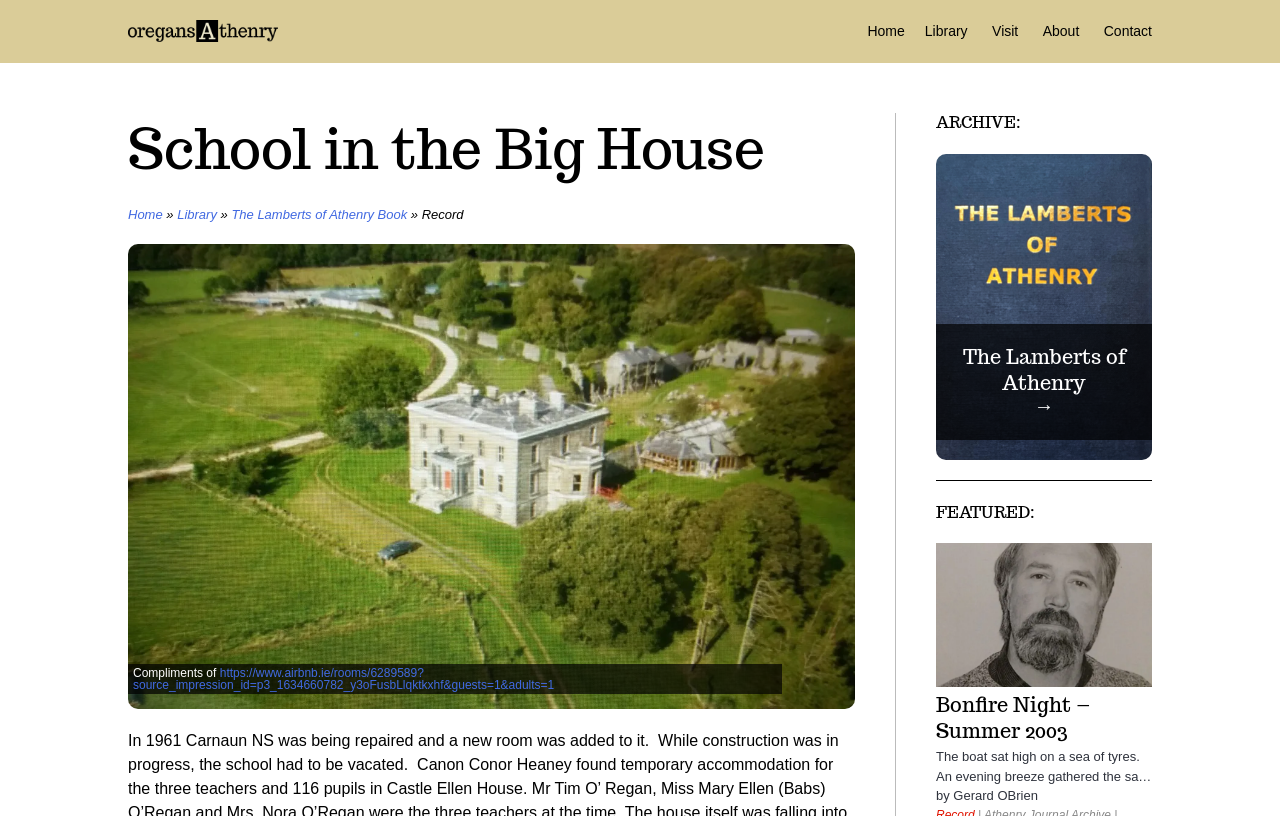Locate the bounding box coordinates of the segment that needs to be clicked to meet this instruction: "View The Lamberts of Athenry Book".

[0.181, 0.253, 0.318, 0.271]